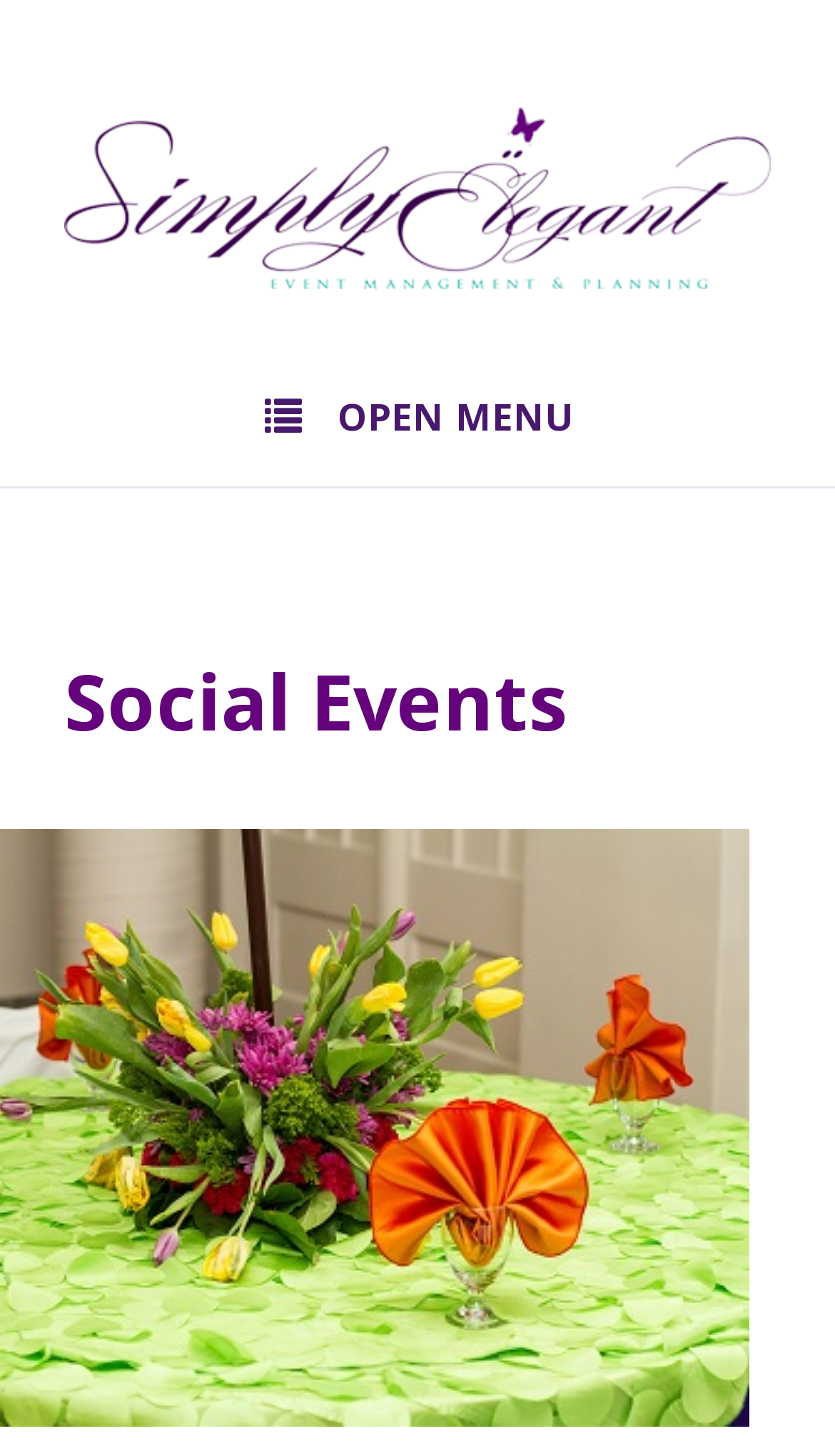Please specify the bounding box coordinates in the format (top-left x, top-left y, bottom-right x, bottom-right y), with values ranging from 0 to 1. Identify the bounding box for the UI component described as follows: Open Menu

[0.317, 0.25, 0.683, 0.319]